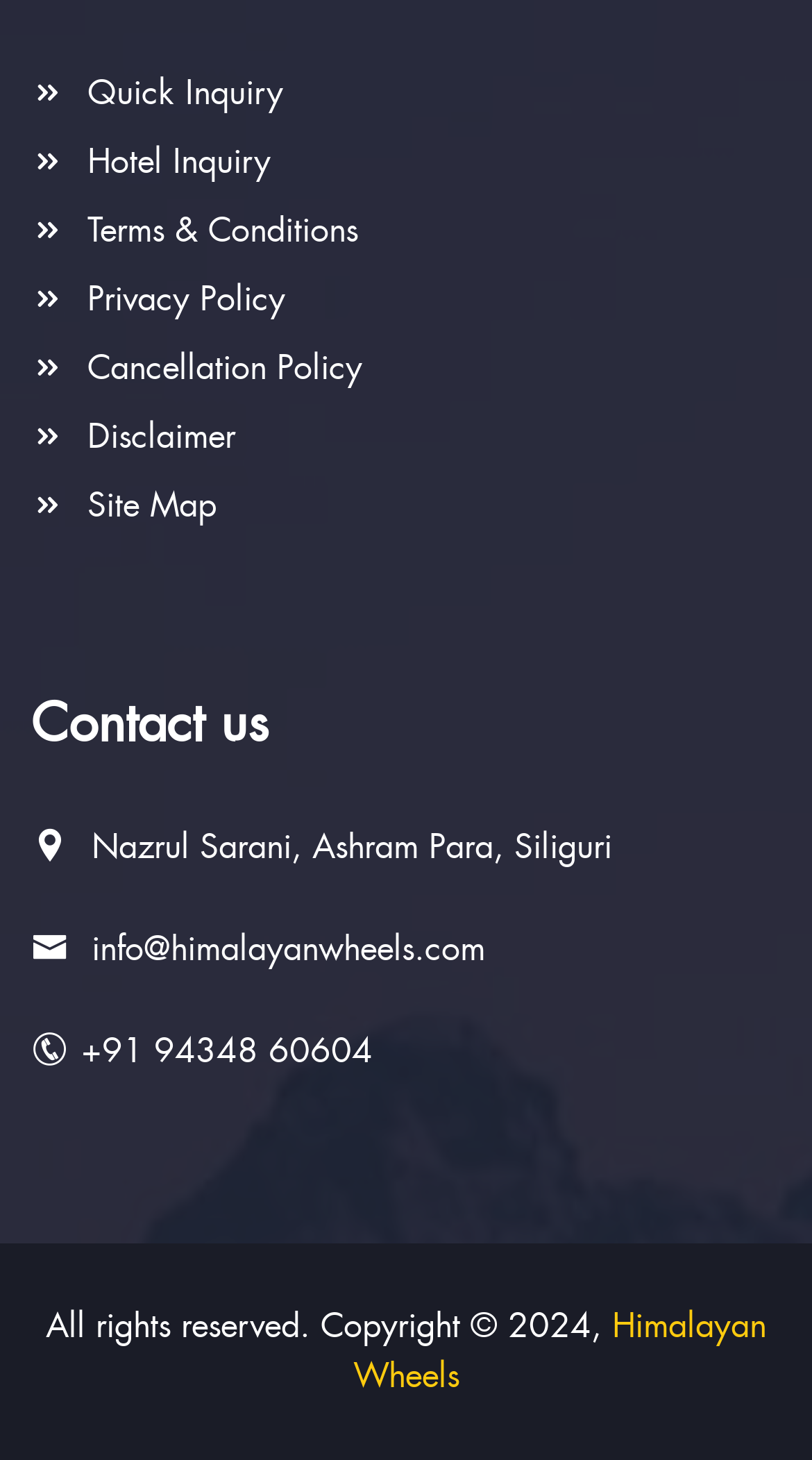Given the description of the UI element: "Disclaimer", predict the bounding box coordinates in the form of [left, top, right, bottom], with each value being a float between 0 and 1.

[0.038, 0.283, 0.29, 0.313]